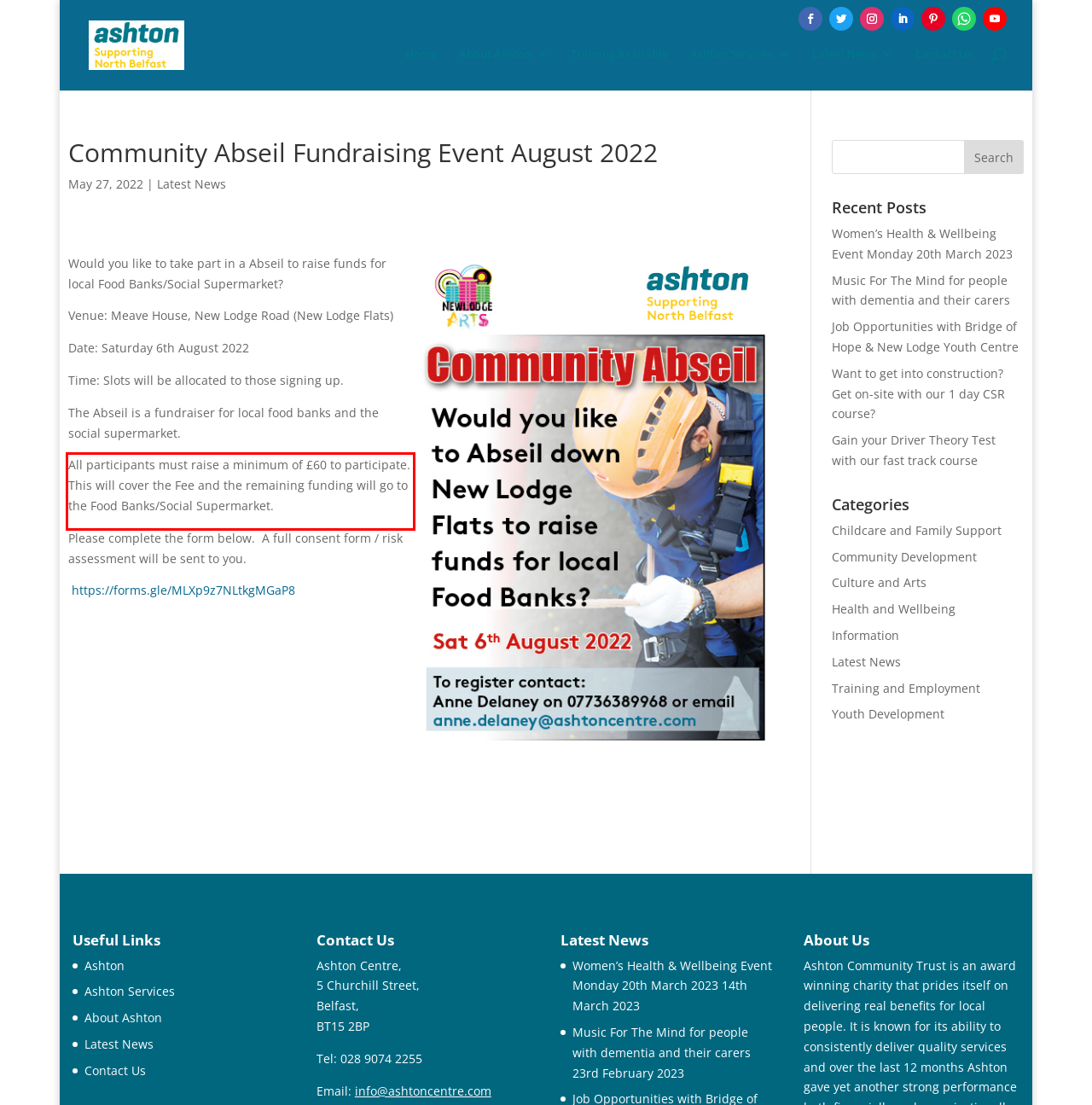You are provided with a webpage screenshot that includes a red rectangle bounding box. Extract the text content from within the bounding box using OCR.

All participants must raise a minimum of £60 to participate. This will cover the Fee and the remaining funding will go to the Food Banks/Social Supermarket.